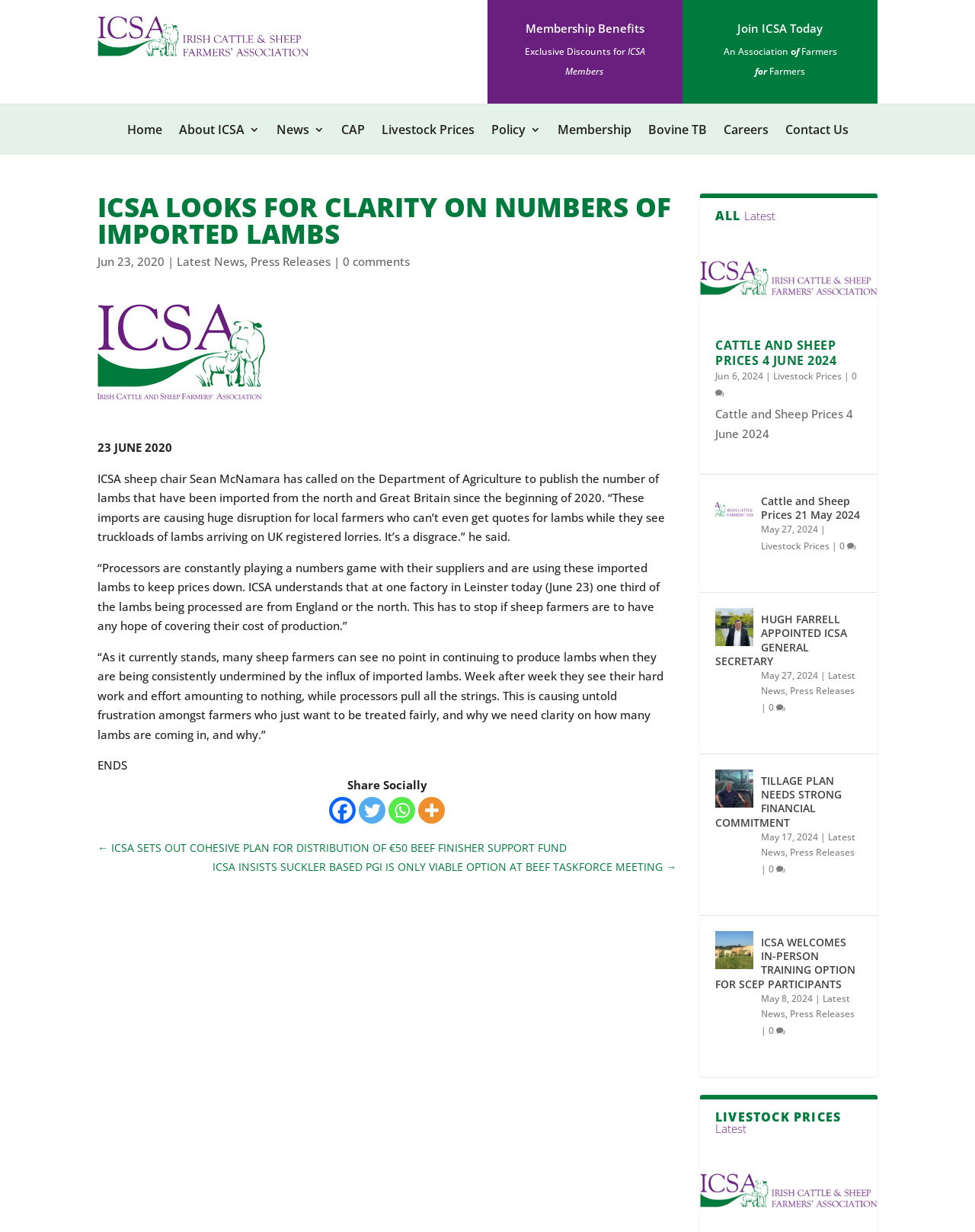Determine the bounding box coordinates for the area that should be clicked to carry out the following instruction: "Read the article 'Cattle and Sheep Prices 4 June 2024'".

[0.718, 0.189, 0.9, 0.261]